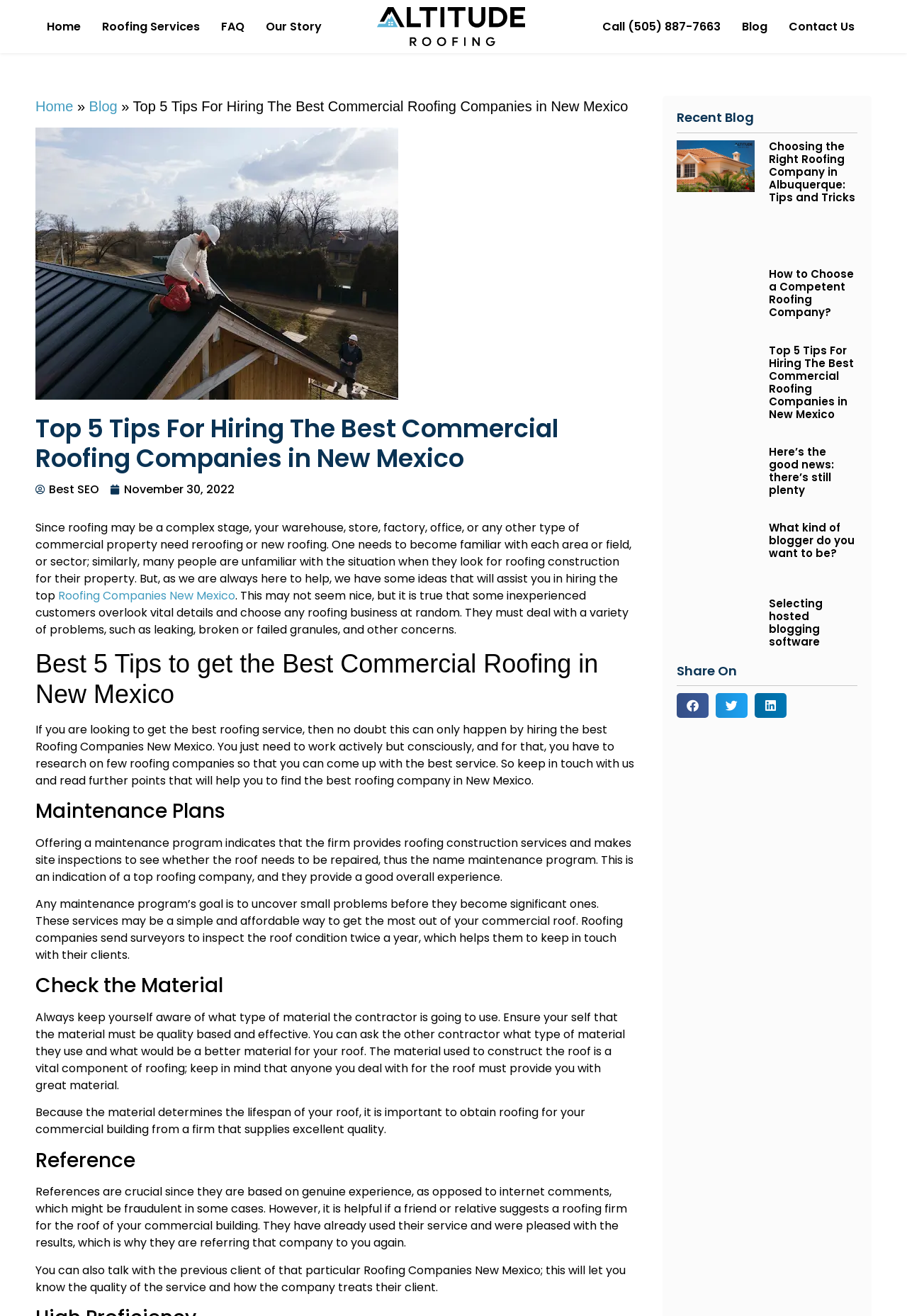How often do roofing companies send surveyors to inspect the roof condition?
Please answer using one word or phrase, based on the screenshot.

Twice a year